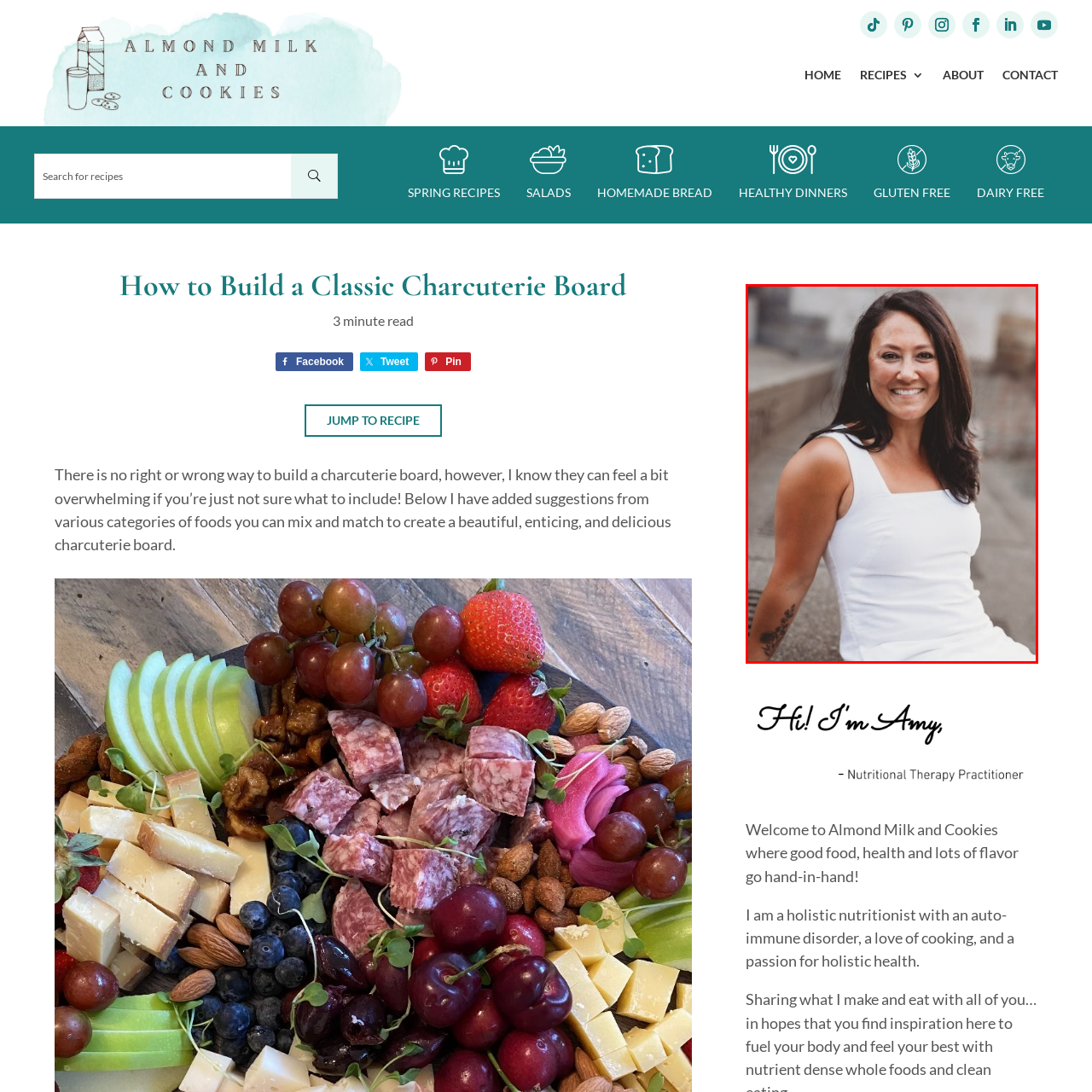Describe in detail the image that is highlighted by the red bounding box.

The image features a warm and inviting portrait of a woman with long, dark hair, smiling confidently at the camera. She wears a stylish, sleeveless white dress, which complements her radiant complexion. The setting appears outdoors, characterized by soft, blurred backgrounds that suggest stone steps or similar structures, lending a casual yet elegant vibe to the photo. This image likely showcases a personal or lifestyle brand, emphasizing positivity and approachability, aligned with themes of good food and holistic health, as indicated by the surrounding website content on building a classic charcuterie board.